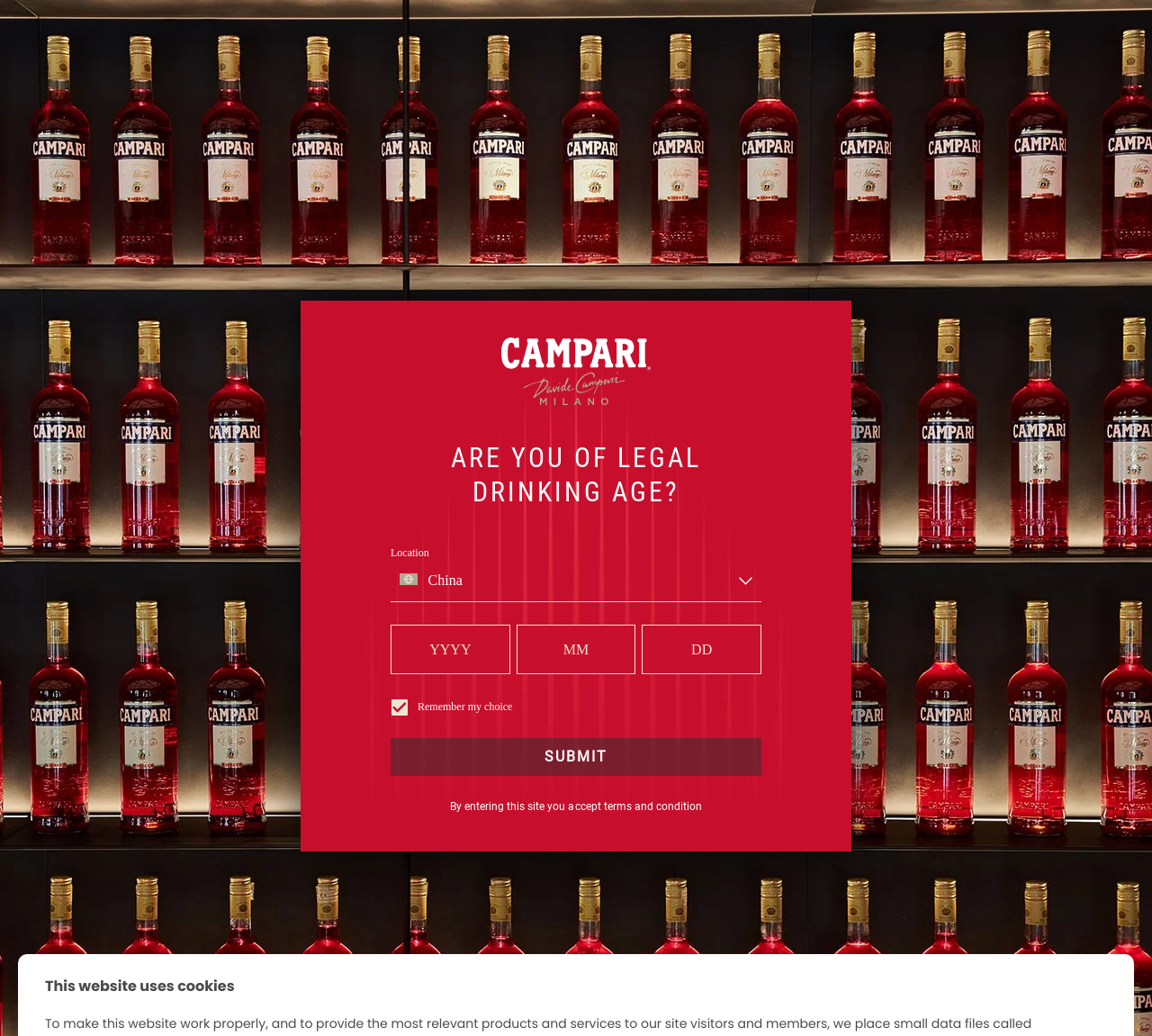What is the purpose of the textbox with the label 'YYYY'?
Please analyze the image and answer the question with as much detail as possible.

I found the textbox element with the label 'YYYY' and its corresponding bounding box coordinates are [0.339, 0.603, 0.443, 0.651], which indicates it is part of a form to enter birthdate information, likely for age verification.